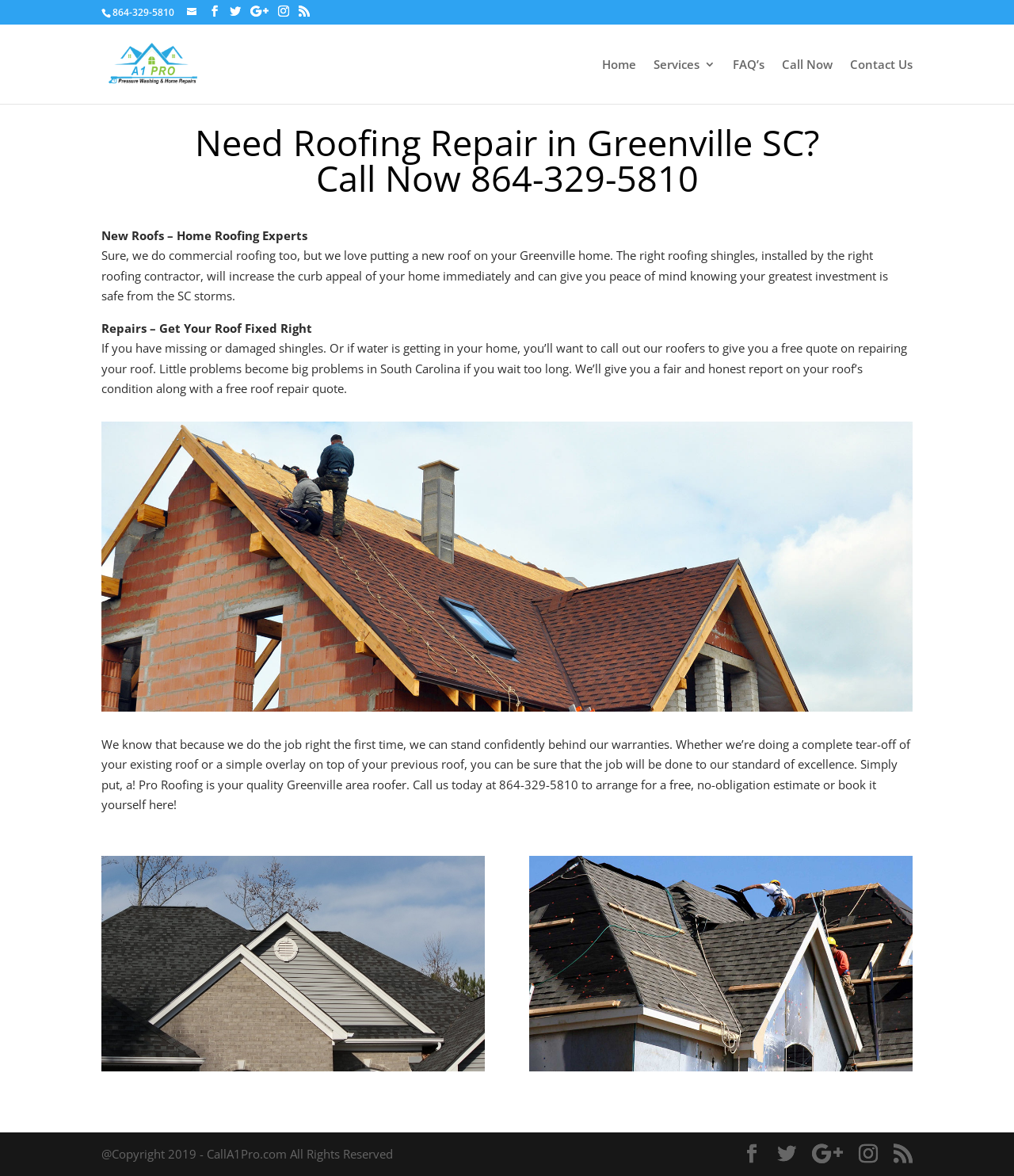What is the phone number displayed on the top of the webpage?
Could you answer the question in a detailed manner, providing as much information as possible?

The phone number is displayed on the top of the webpage, specifically in the StaticText element with the OCR text '864-329-5810'.